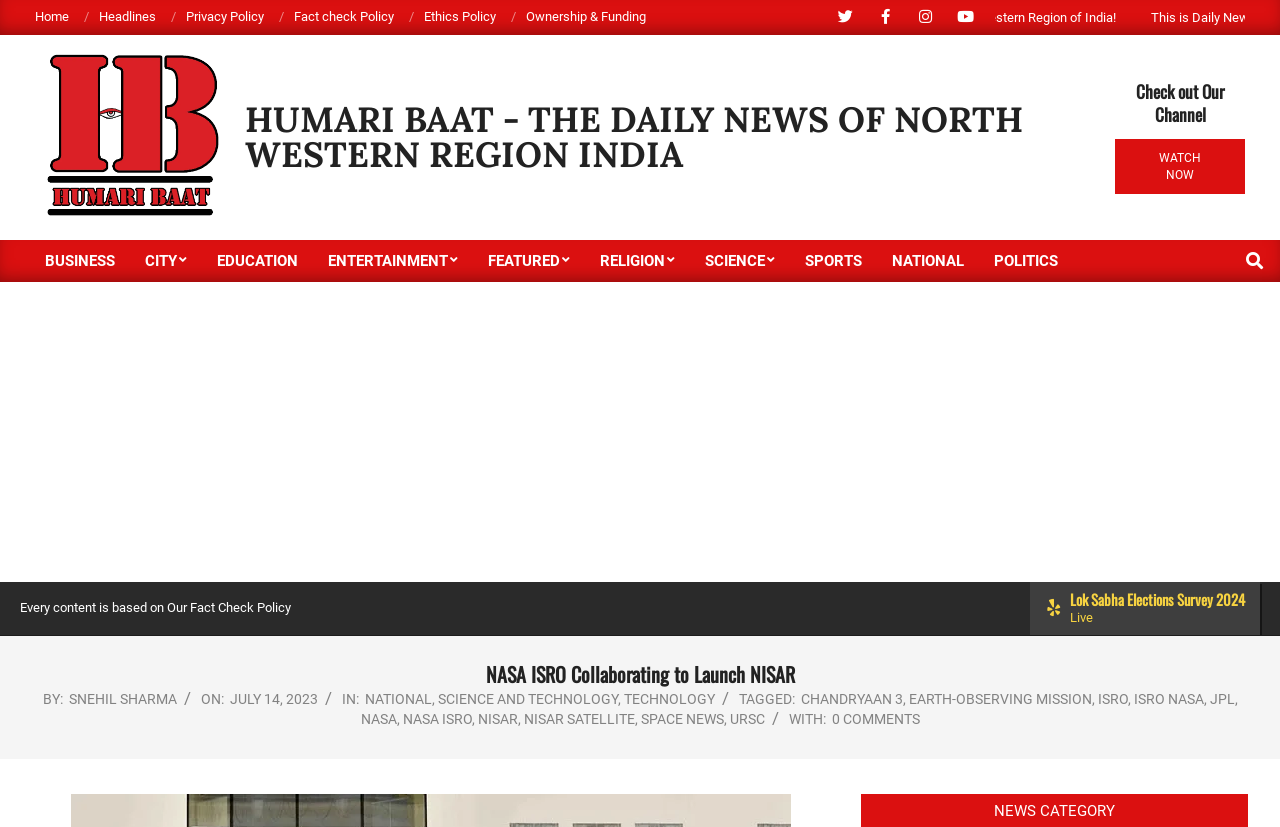Can you look at the image and give a comprehensive answer to the question:
What is the topic of the main article?

The main article's topic can be found in the heading that says 'NASA ISRO Collaborating to Launch NISAR', which is located near the top of the webpage.